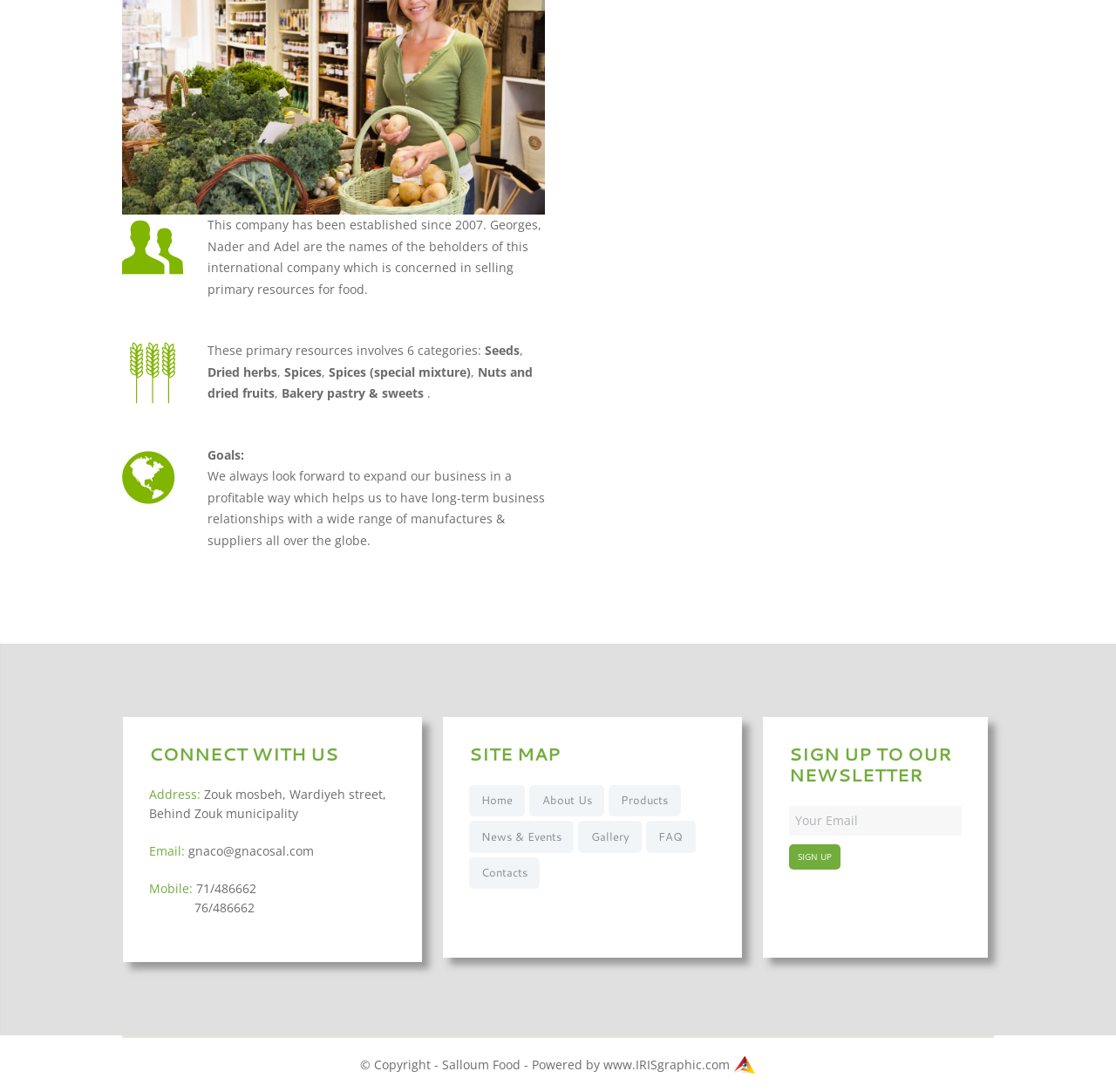Identify the bounding box coordinates for the UI element described as follows: About Us. Use the format (top-left x, top-left y, bottom-right x, bottom-right y) and ensure all values are floating point numbers between 0 and 1.

[0.475, 0.719, 0.541, 0.748]